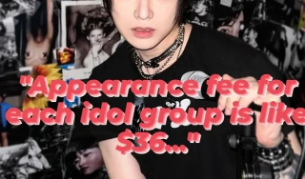Use a single word or phrase to answer the question:
What is the theme of the image?

Music culture